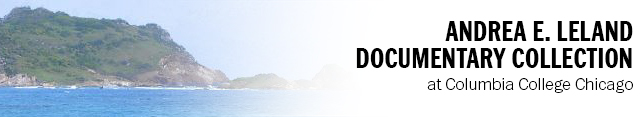Offer a detailed explanation of the image and its components.

The image showcases the title header for the "Andrea E. Leland Documentary Collection" at Columbia College Chicago. It features a serene coastal scenery with a distant green hillside rising from the ocean, symbolizing the rich cultural and artistic themes explored in Leland's films. The text is prominently displayed on the right side, emphasizing the significance of the collection and its connection to Leland's work, which includes a variety of documentaries that celebrate communities across the Caribbean and beyond. This header serves as an invitation to delve into the documentary collection that highlights Leland's artistic journey and the diverse narratives captured through her lens.